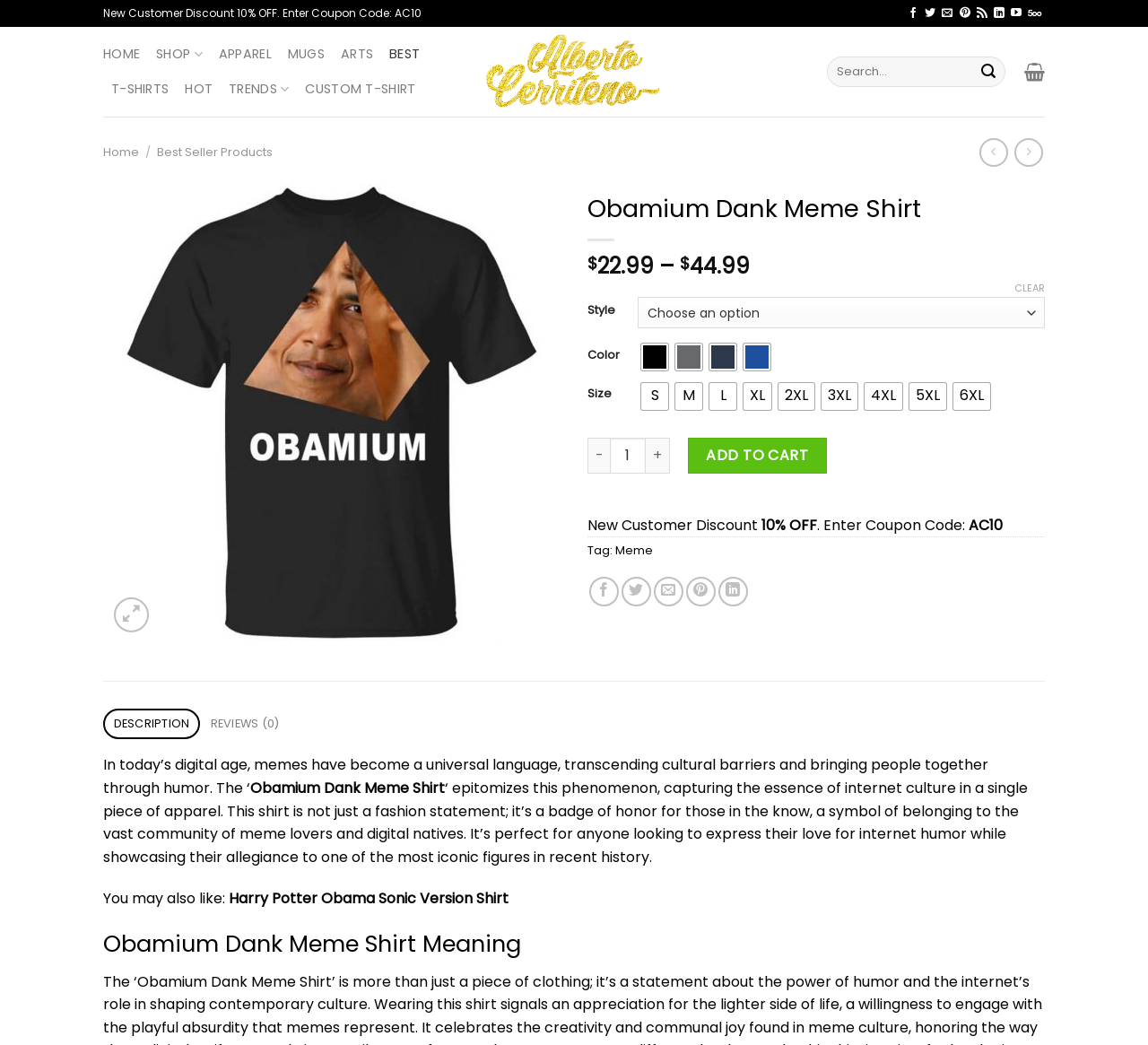Specify the bounding box coordinates of the area to click in order to execute this command: 'Share on Twitter'. The coordinates should consist of four float numbers ranging from 0 to 1, and should be formatted as [left, top, right, bottom].

[0.541, 0.552, 0.567, 0.58]